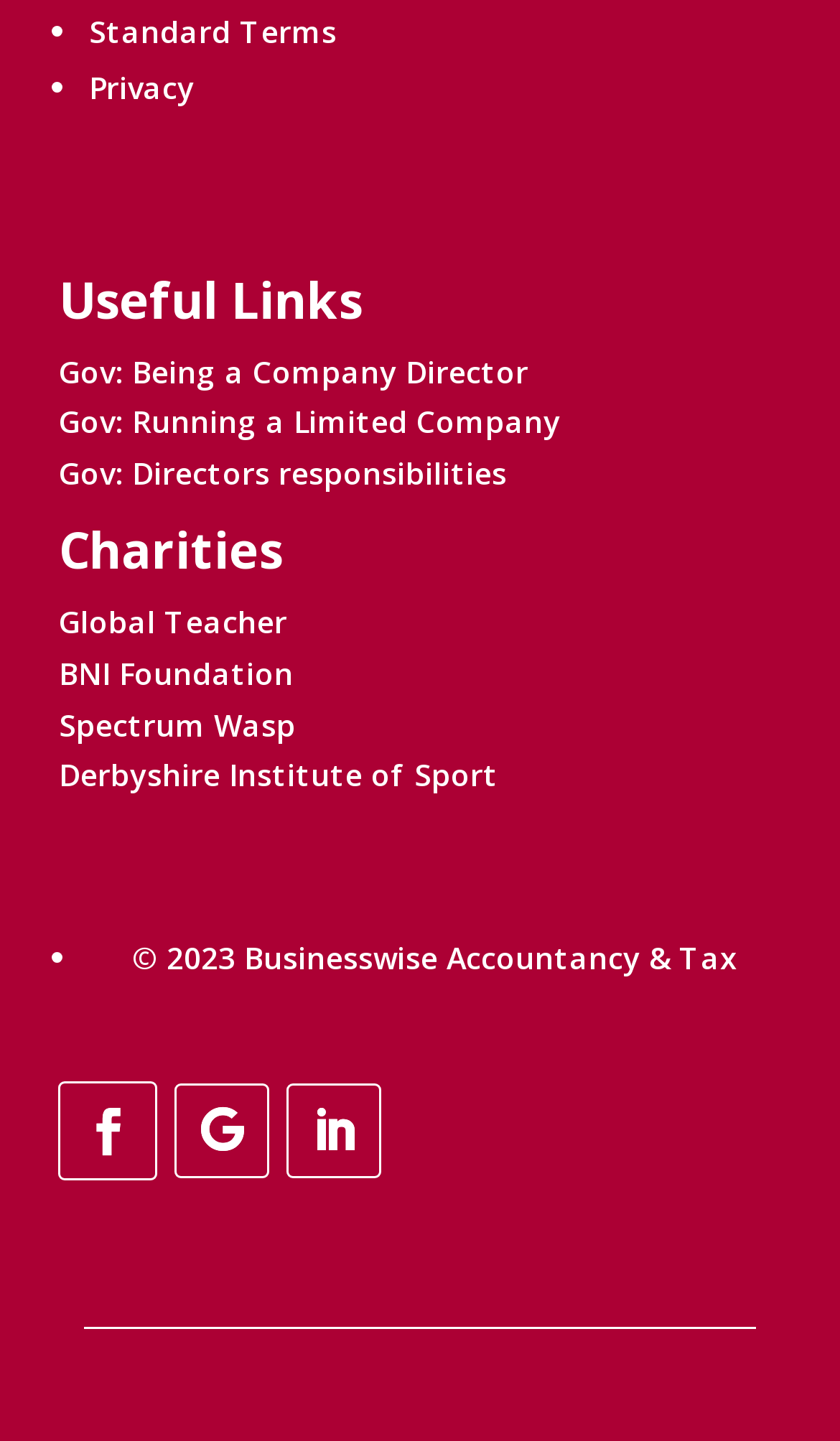Locate the bounding box coordinates of the element that should be clicked to fulfill the instruction: "View Derbyshire Institute of Sport".

[0.07, 0.524, 0.593, 0.552]